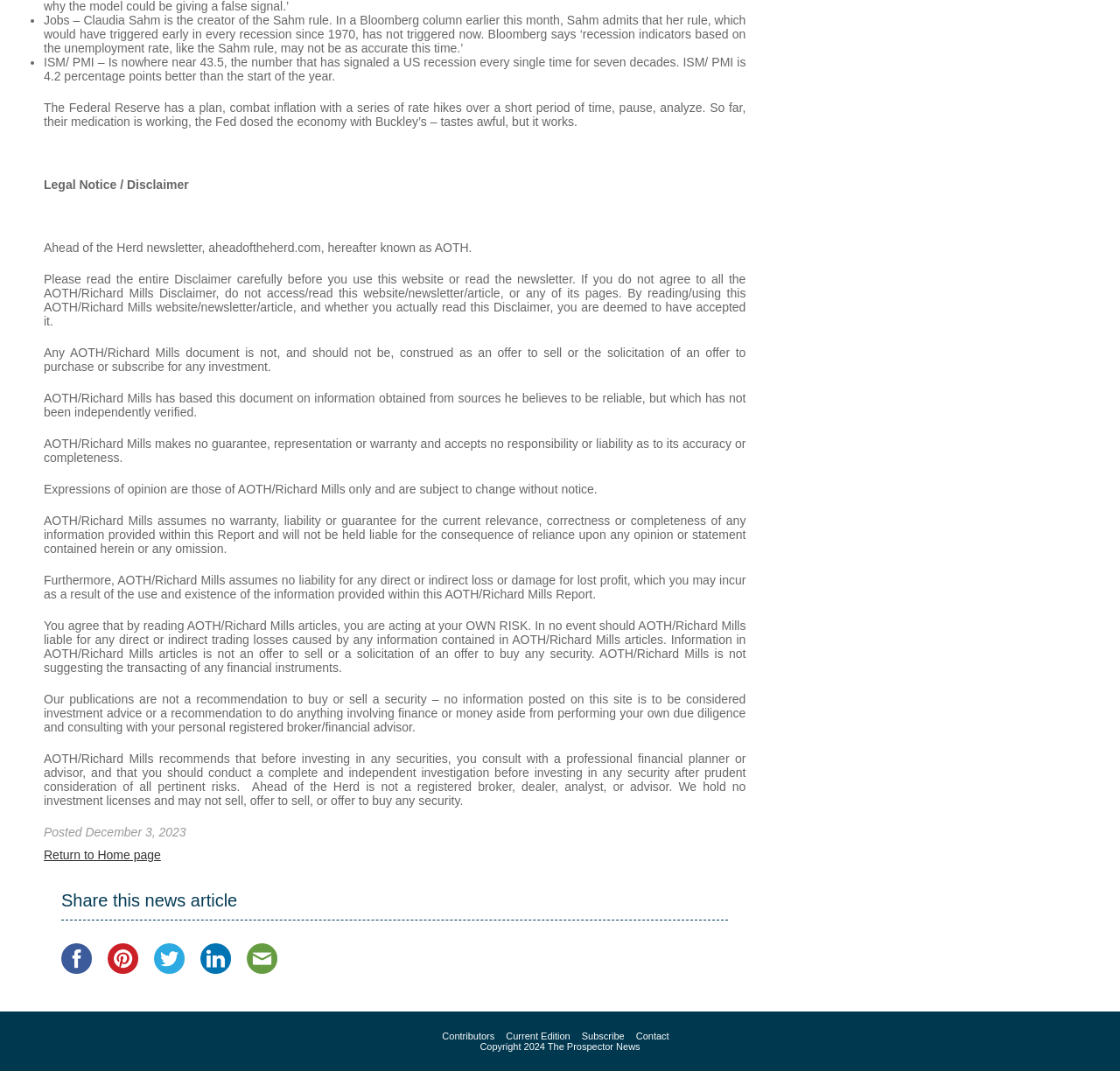Determine the bounding box coordinates of the clickable region to follow the instruction: "Contact".

[0.568, 0.962, 0.597, 0.972]